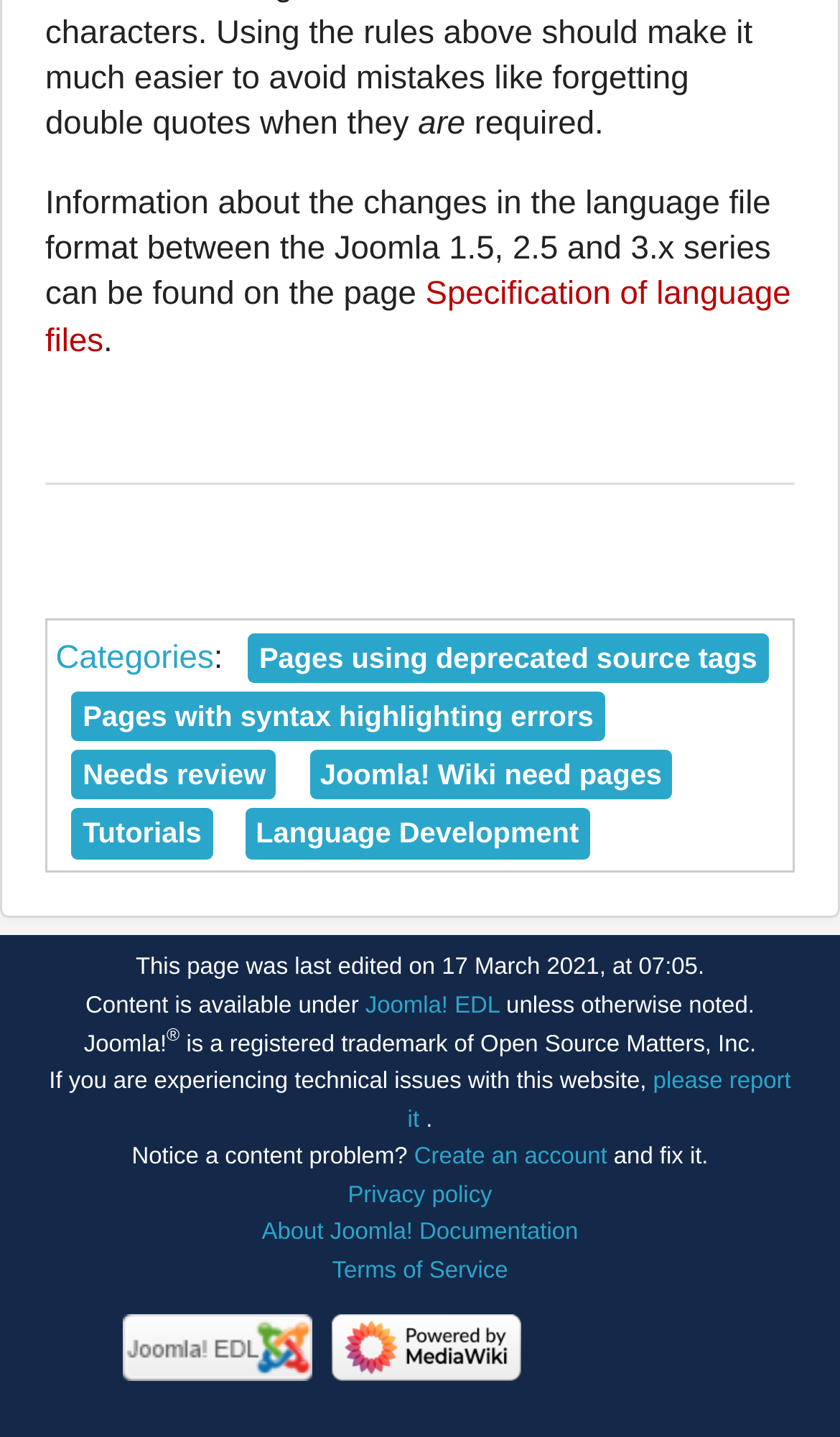Identify the coordinates of the bounding box for the element described below: "Joomla! Wiki need pages". Return the coordinates as four float numbers between 0 and 1: [left, top, right, bottom].

[0.368, 0.522, 0.801, 0.557]